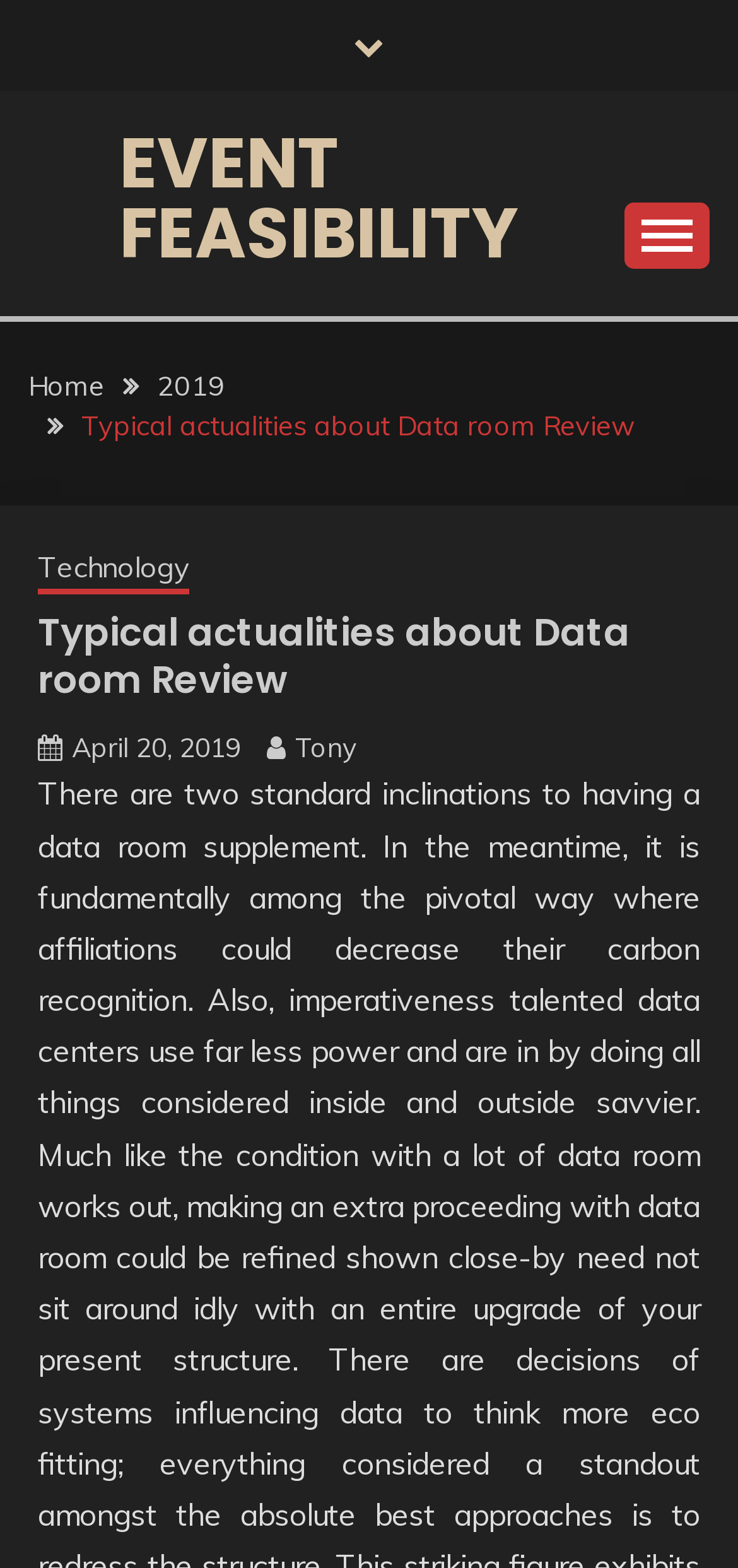Determine the bounding box coordinates of the region to click in order to accomplish the following instruction: "Expand the primary menu". Provide the coordinates as four float numbers between 0 and 1, specifically [left, top, right, bottom].

[0.846, 0.129, 0.962, 0.171]